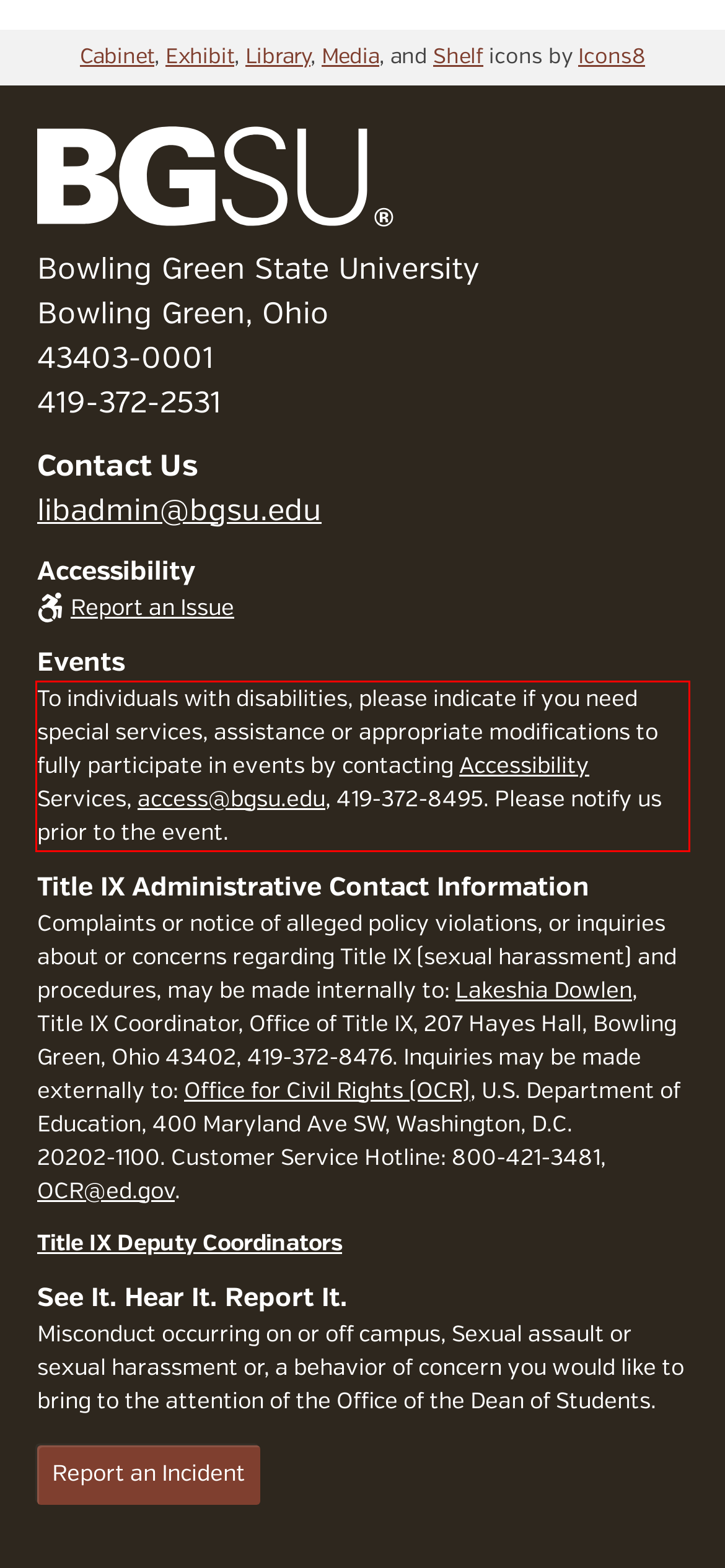Using the provided webpage screenshot, recognize the text content in the area marked by the red bounding box.

To individuals with disabilities, please indicate if you need special services, assistance or appropriate modifications to fully participate in events by contacting Accessibility Services, access@bgsu.edu, 419‑372‑8495. Please notify us prior to the event.